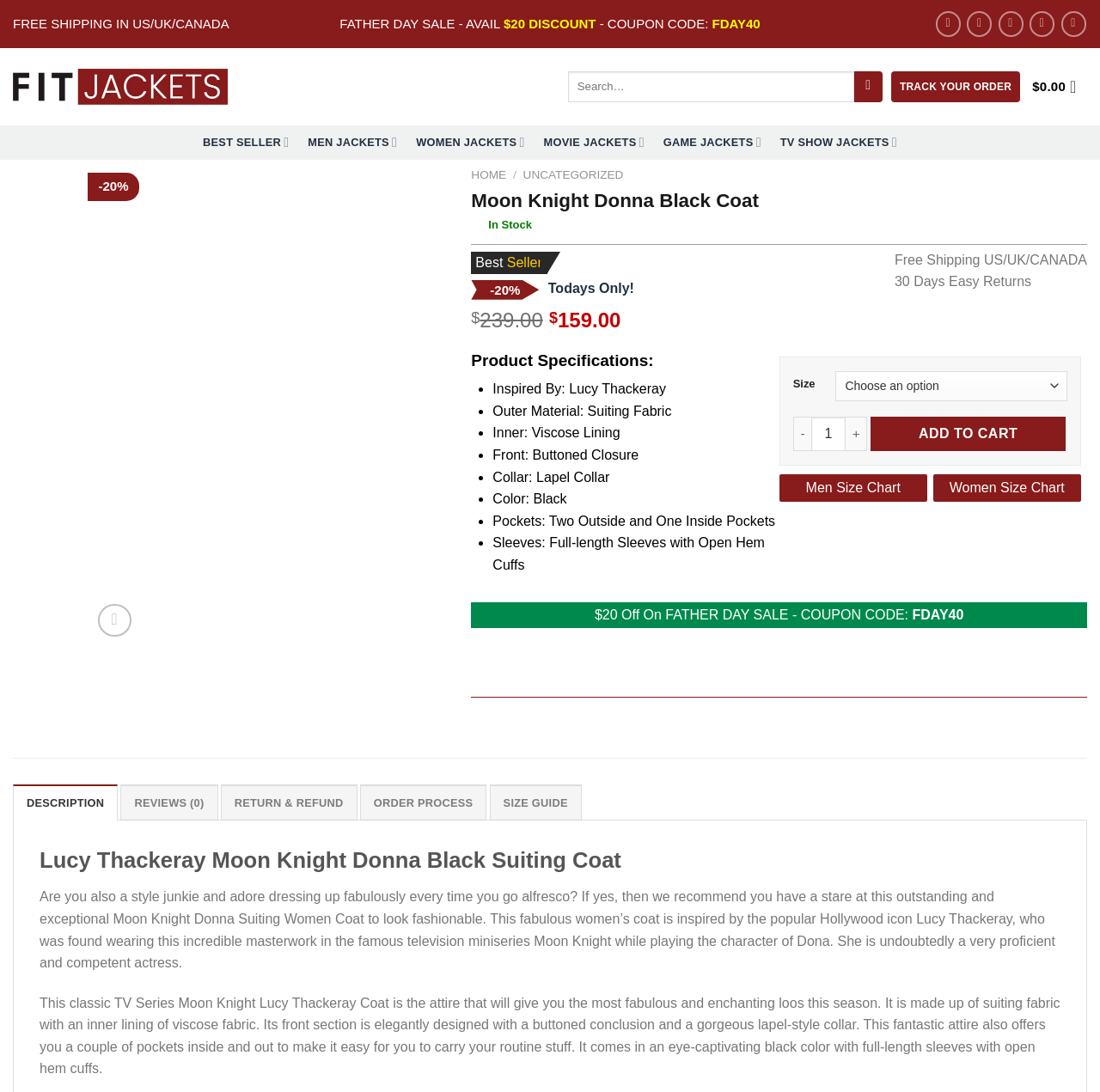Please identify the primary heading of the webpage and give its text content.

Moon Knight Donna Black Coat